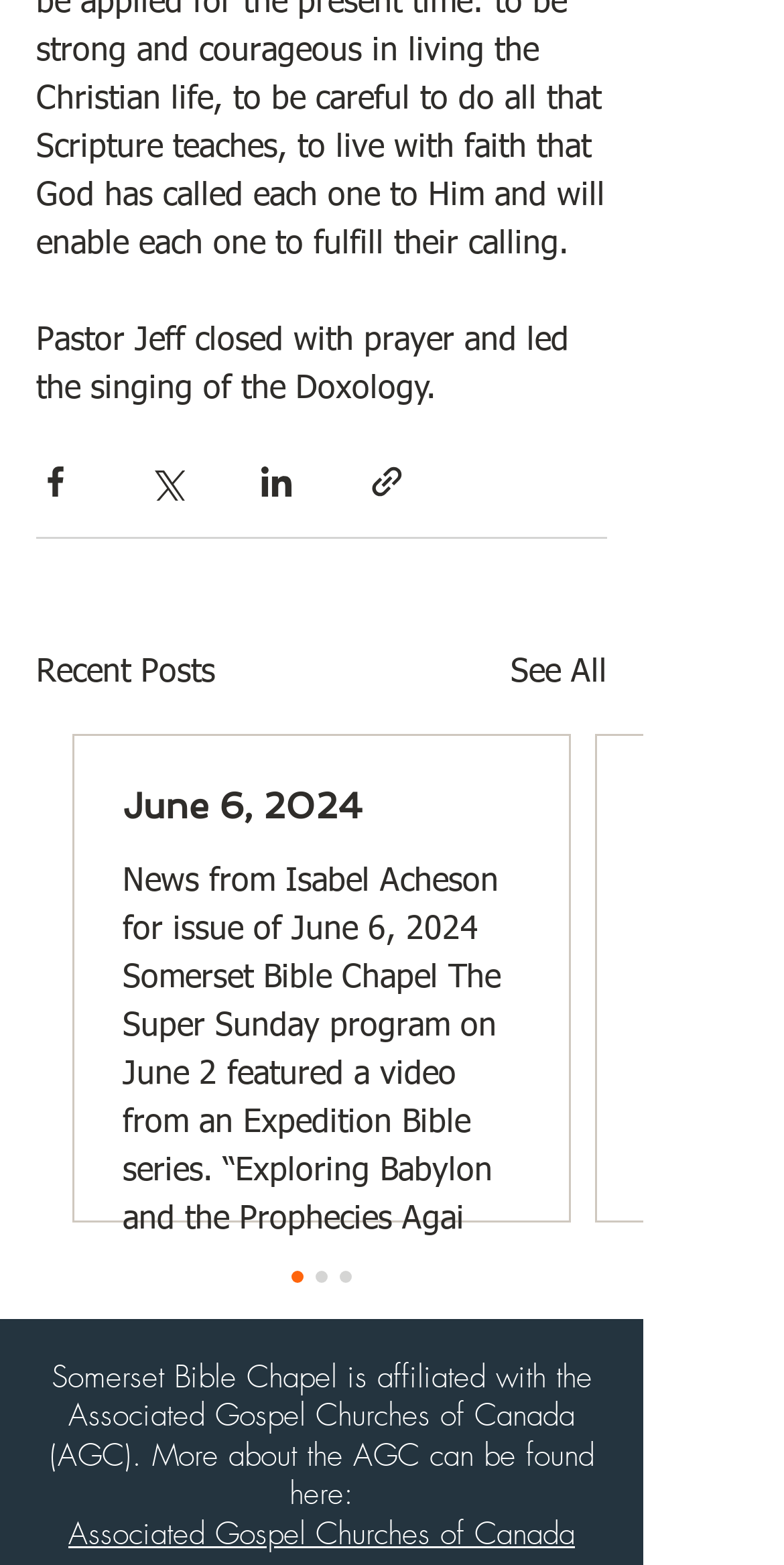Please provide the bounding box coordinates for the element that needs to be clicked to perform the instruction: "View all recent posts". The coordinates must consist of four float numbers between 0 and 1, formatted as [left, top, right, bottom].

[0.651, 0.414, 0.774, 0.445]